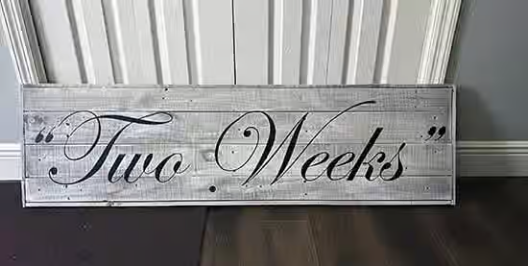Refer to the image and offer a detailed explanation in response to the question: What type of flooring is in the background?

The background of the image reveals a well-lit interior, featuring wooden flooring and a classic paneled door, which contributes to the cozy atmosphere of the space.